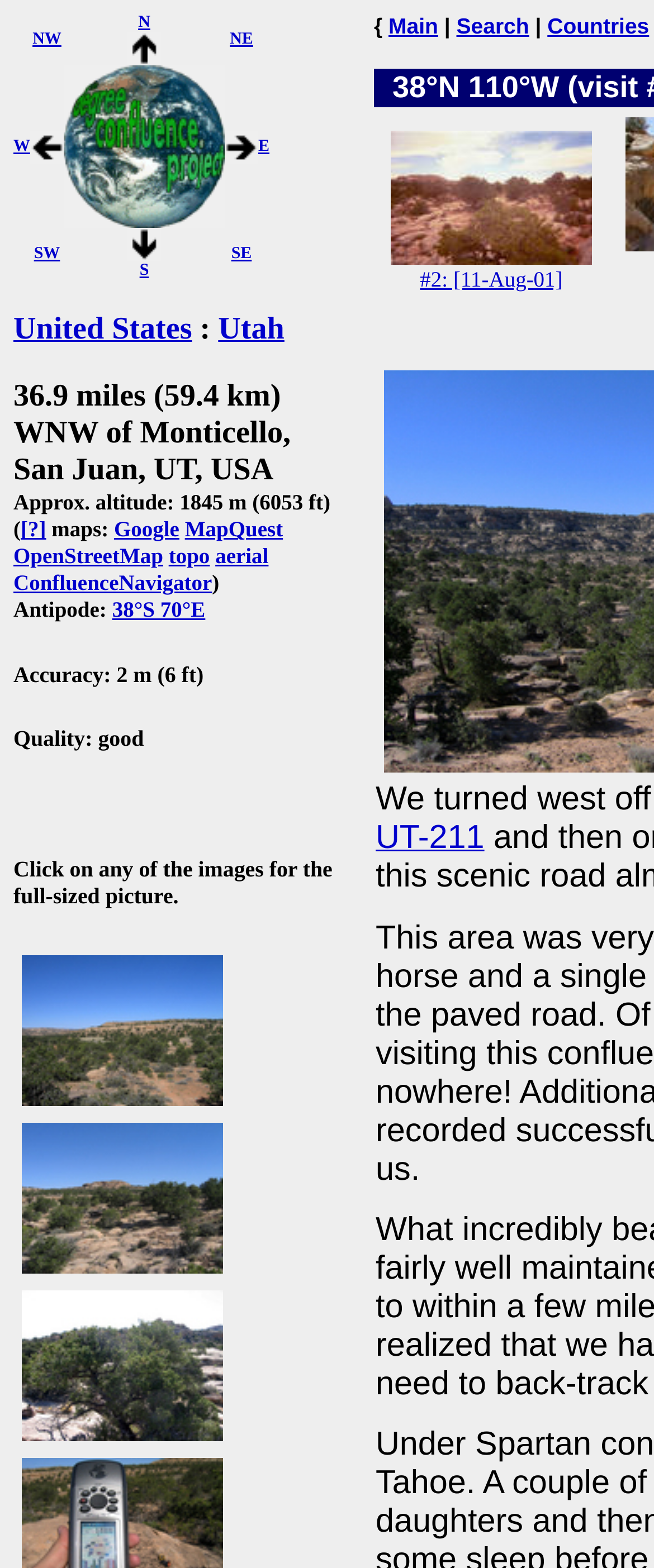Using the provided element description: "companyInfo linkedin", identify the bounding box coordinates. The coordinates should be four floats between 0 and 1 in the order [left, top, right, bottom].

None